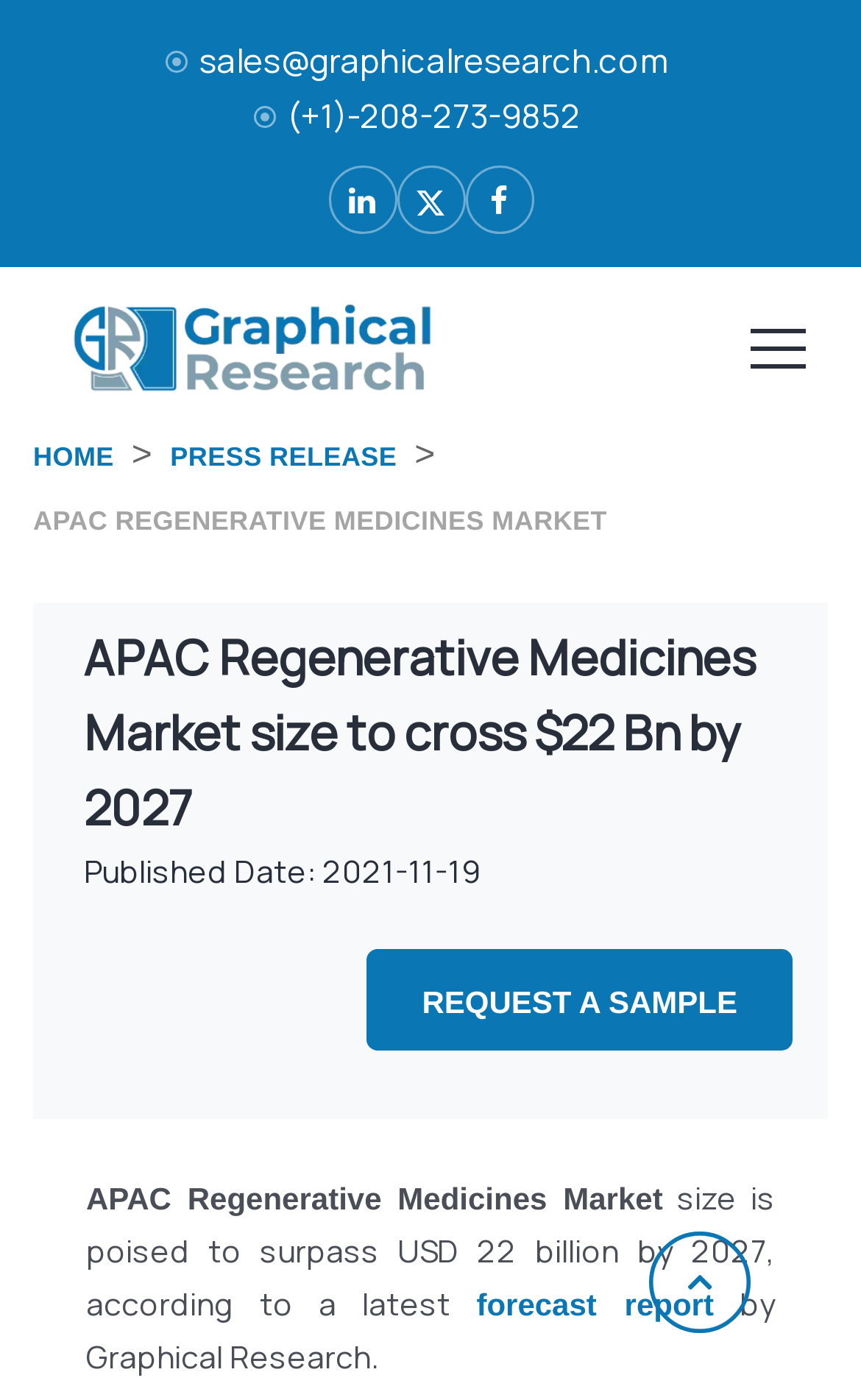What is the purpose of the 'REQUEST A SAMPLE' button?
Look at the screenshot and provide an in-depth answer.

I inferred the purpose of the 'REQUEST A SAMPLE' button by its text and location on the webpage. It is likely a call-to-action button for users to request a sample of the report or research.